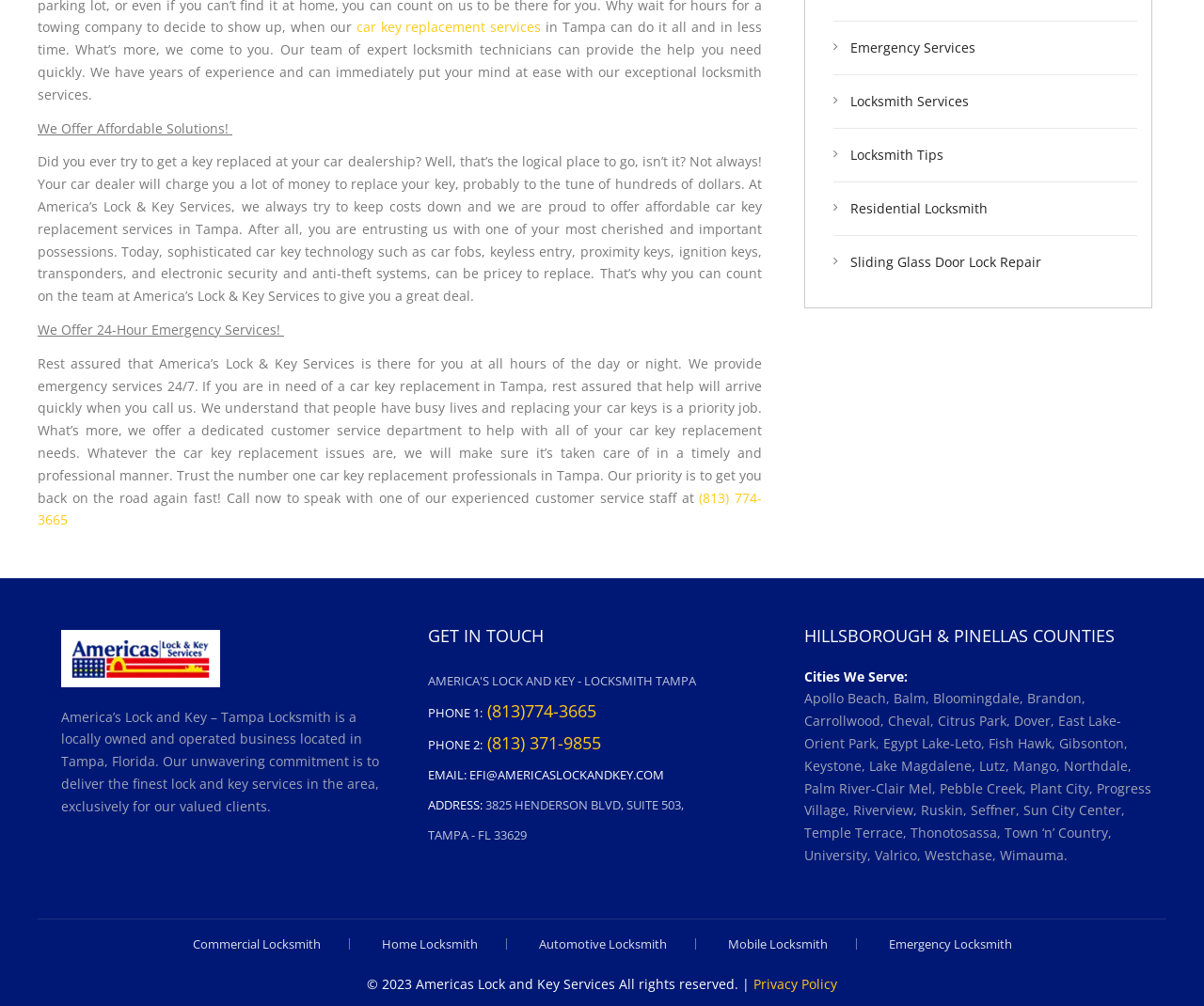Determine the bounding box coordinates of the element that should be clicked to execute the following command: "View Local Events".

None